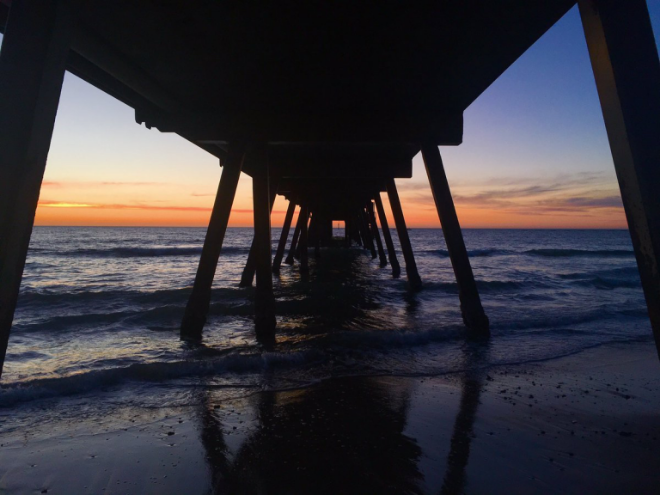Kindly respond to the following question with a single word or a brief phrase: 
Who took the photograph?

Paul Goldacre